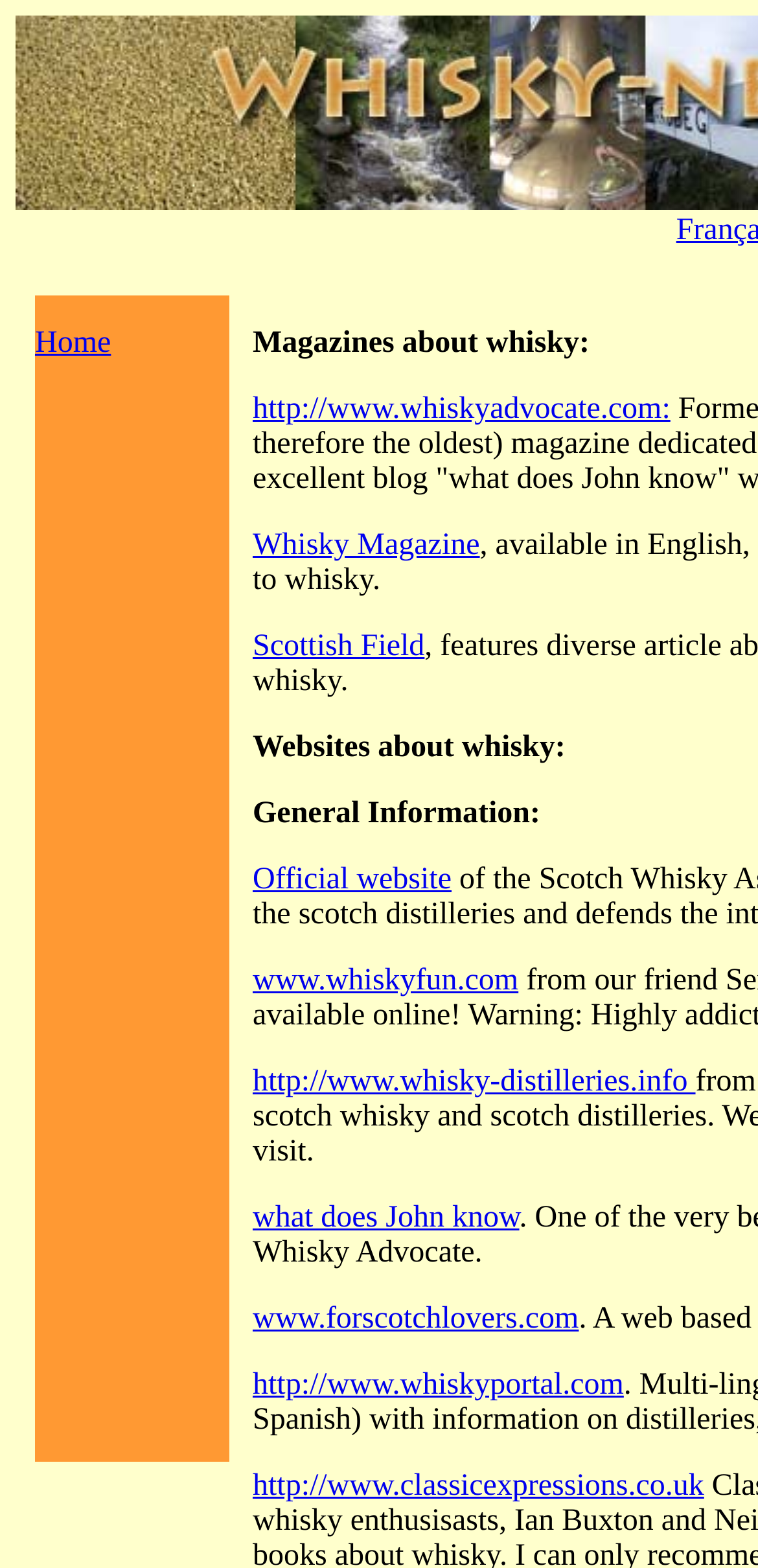Find and provide the bounding box coordinates for the UI element described with: "Organizational Skills Beat Algorithmic Wizardry".

None